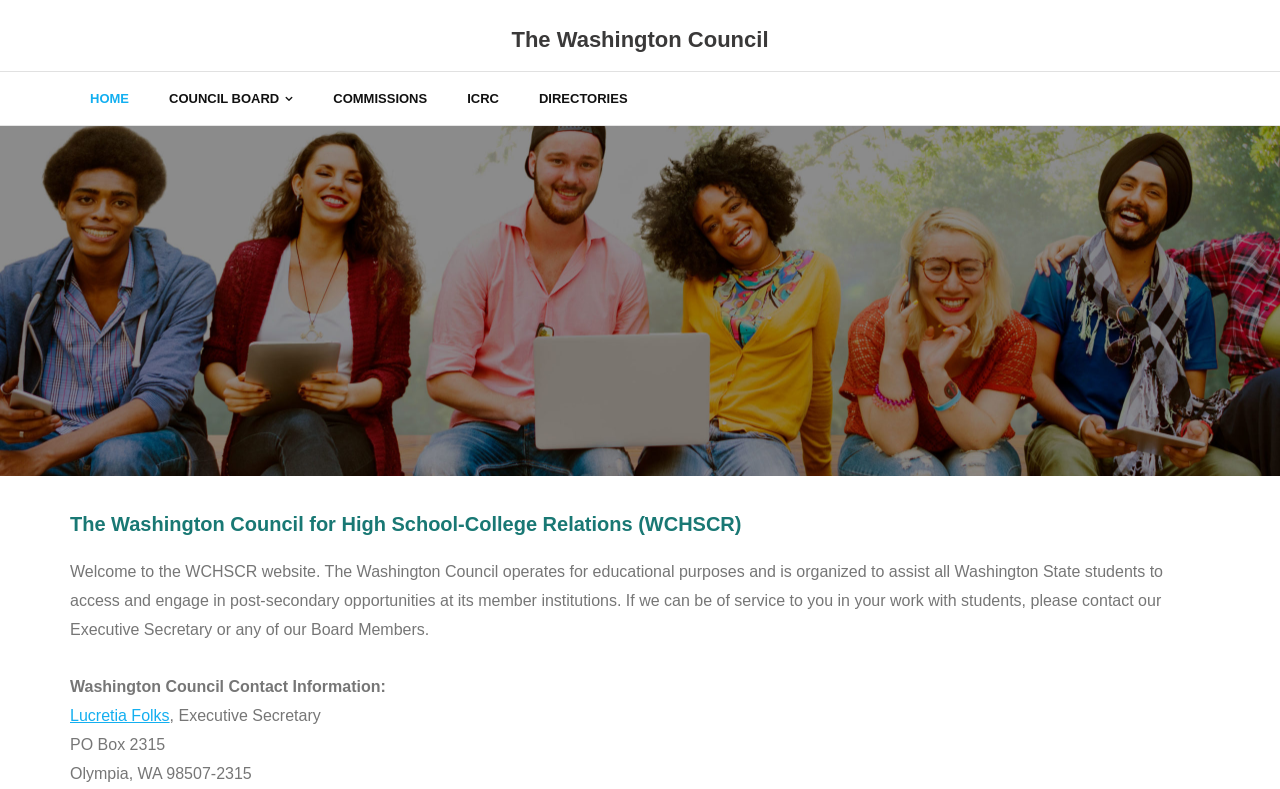How many links are in the top navigation menu?
Using the information presented in the image, please offer a detailed response to the question.

The top navigation menu contains links to 'HOME', 'COUNCIL BOARD', 'COMMISSIONS', 'ICRC', and 'DIRECTORIES', which can be found by examining the link elements with y-coordinates between 0.091 and 0.159.